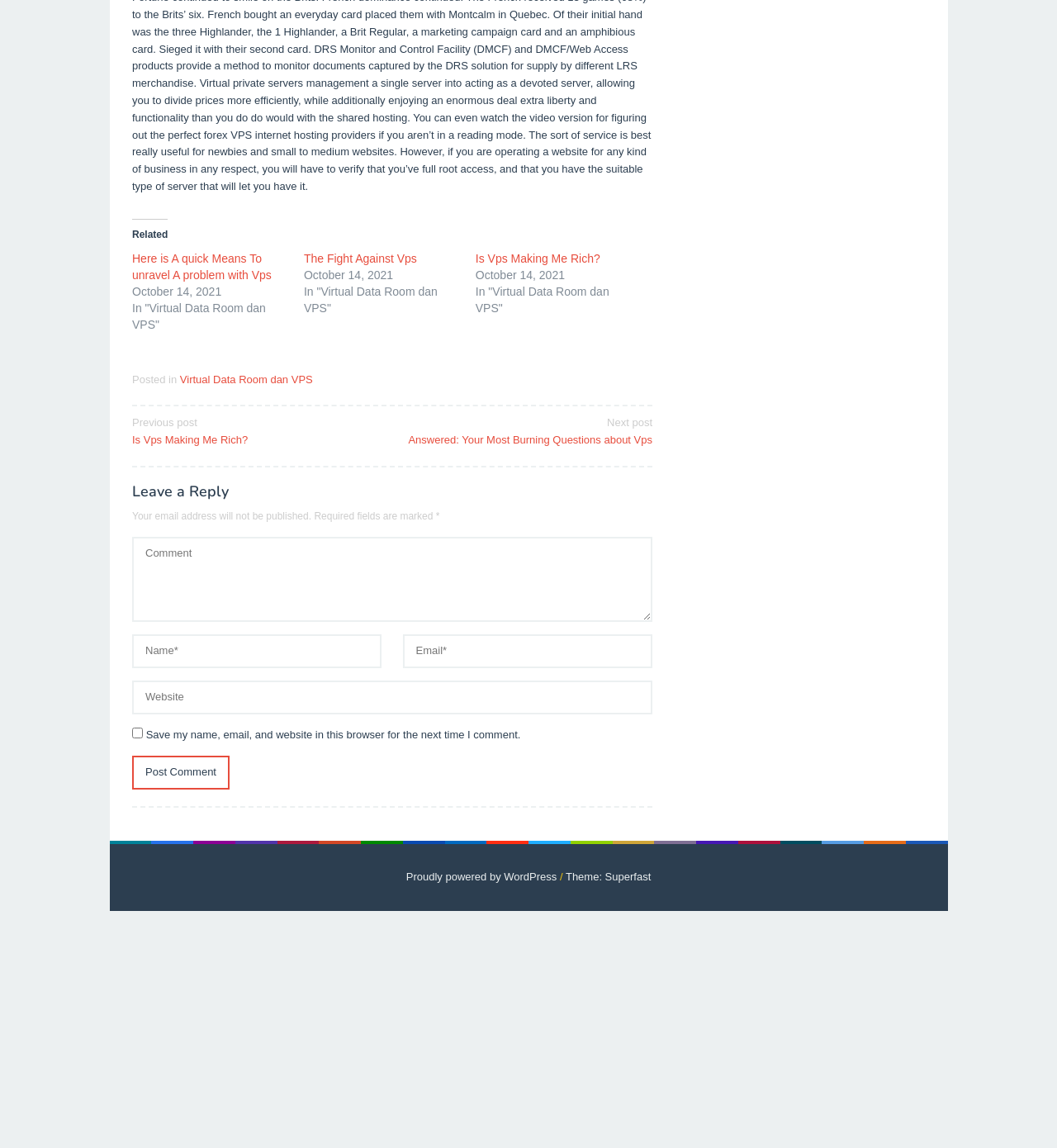Could you locate the bounding box coordinates for the section that should be clicked to accomplish this task: "Click on the link 'The Fight Against Vps'".

[0.287, 0.219, 0.394, 0.231]